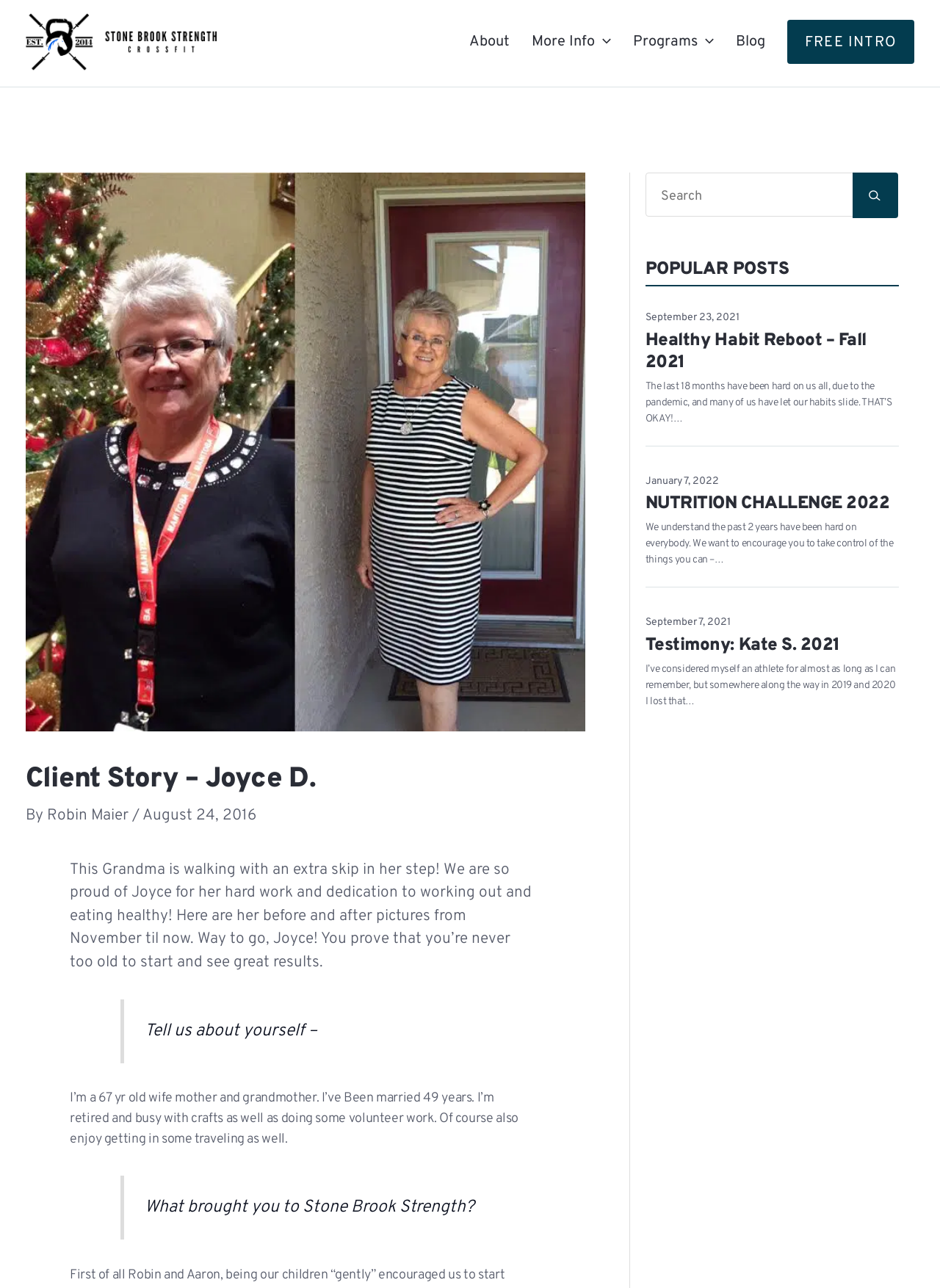What is the purpose of the 'FREE INTRO' link?
Refer to the screenshot and answer in one word or phrase.

To introduce the program